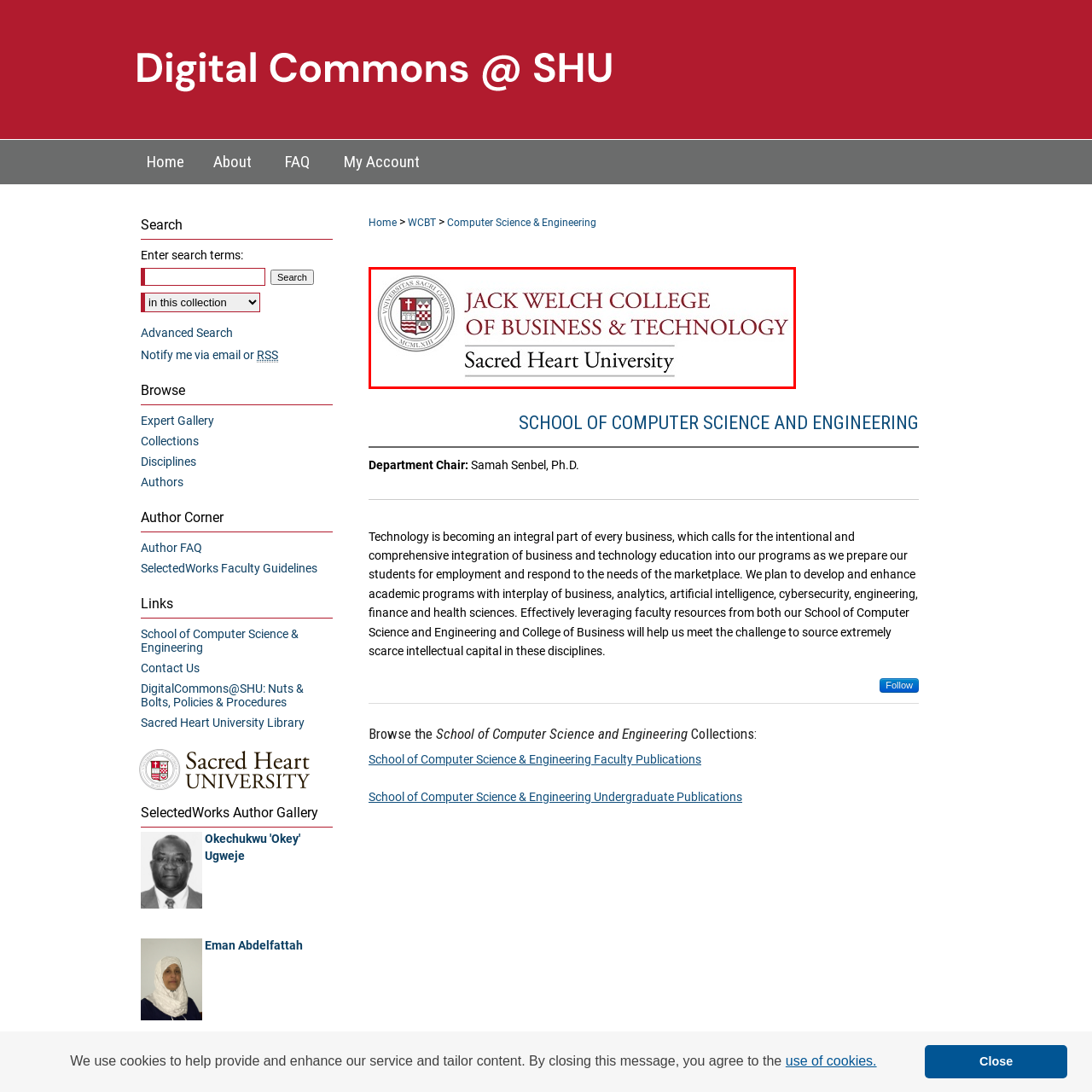Write a detailed description of the image enclosed in the red-bordered box.

The image features the emblematic logo of the Jack Welch College of Business & Technology, part of Sacred Heart University. The design prominently displays the college name in bold, elegant typography, emphasizing its commitment to integrating business and technology education. Above the text, the university's crest adds a traditional touch, symbolizing the institution's heritage and values. This logo represents the college's mission to prepare students for the demands of the modern workplace through a comprehensive and innovative curriculum.